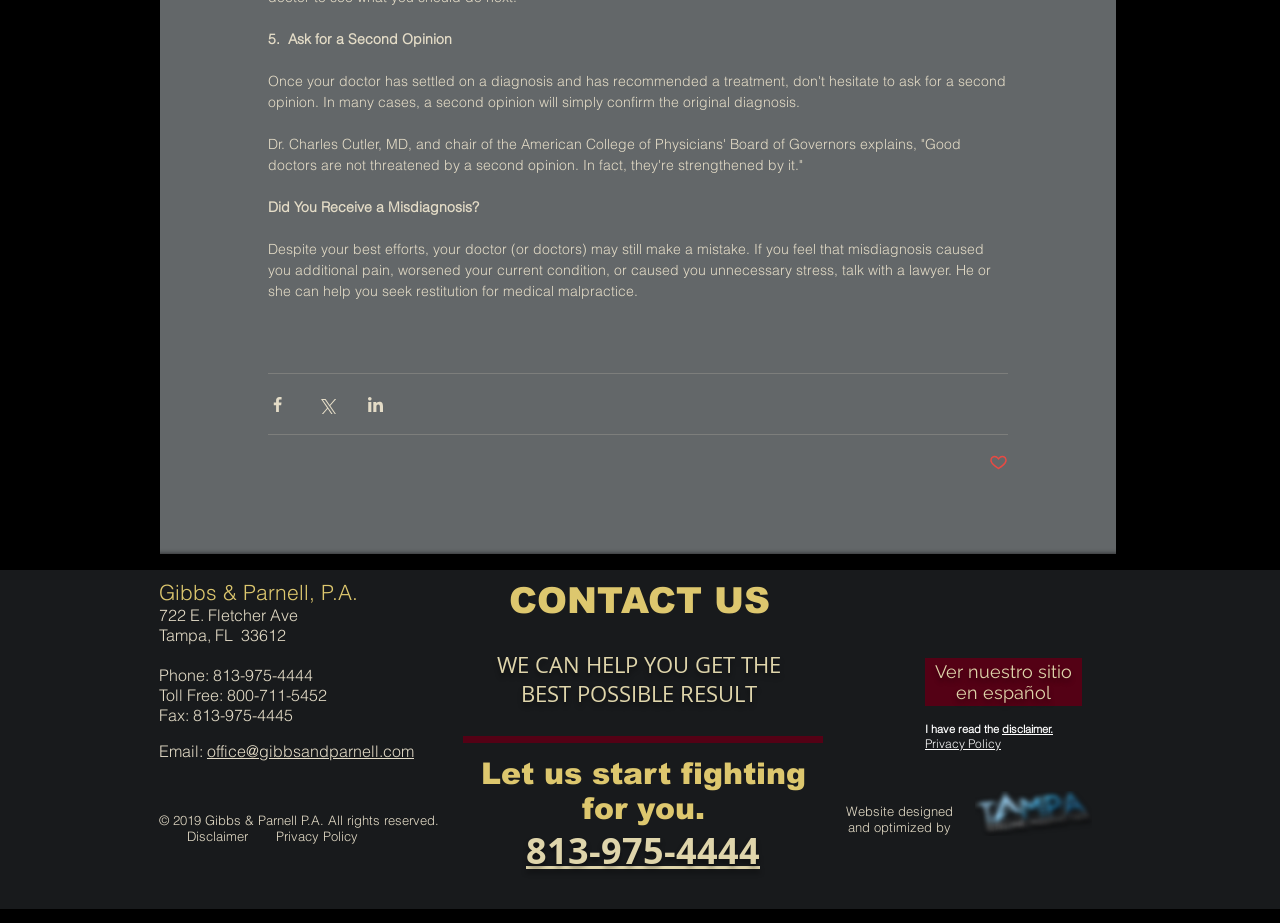Identify the bounding box coordinates of the part that should be clicked to carry out this instruction: "Visit our Spanish website".

[0.73, 0.716, 0.838, 0.762]